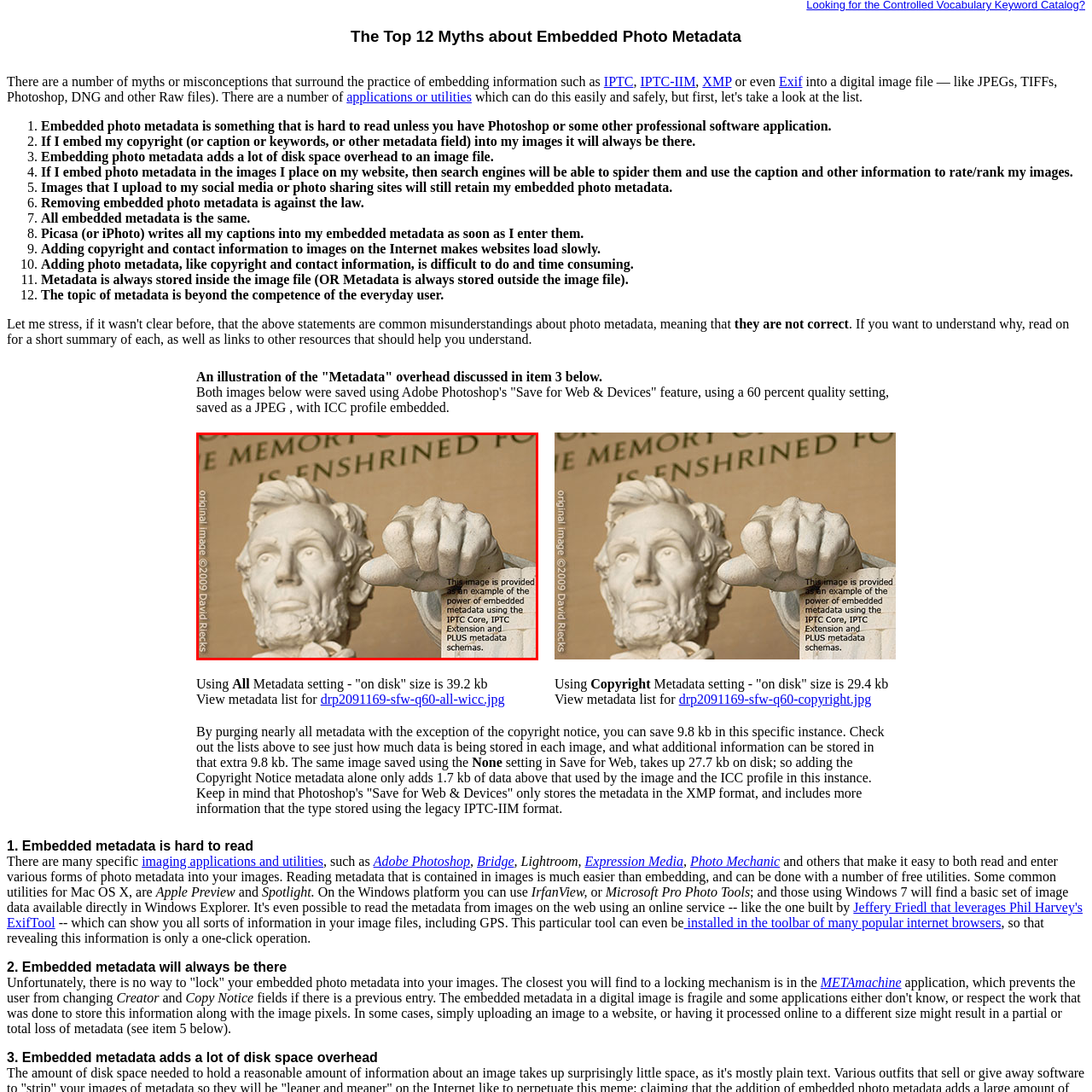What metadata schemas are used in the image?
Inspect the part of the image highlighted by the red bounding box and give a detailed answer to the question.

The caption explicitly mentions that the image utilizes IPTC Core, IPTC Extension, and PLUS metadata schemas, which are frameworks that enable better organization, retrieval, and management of digital images.